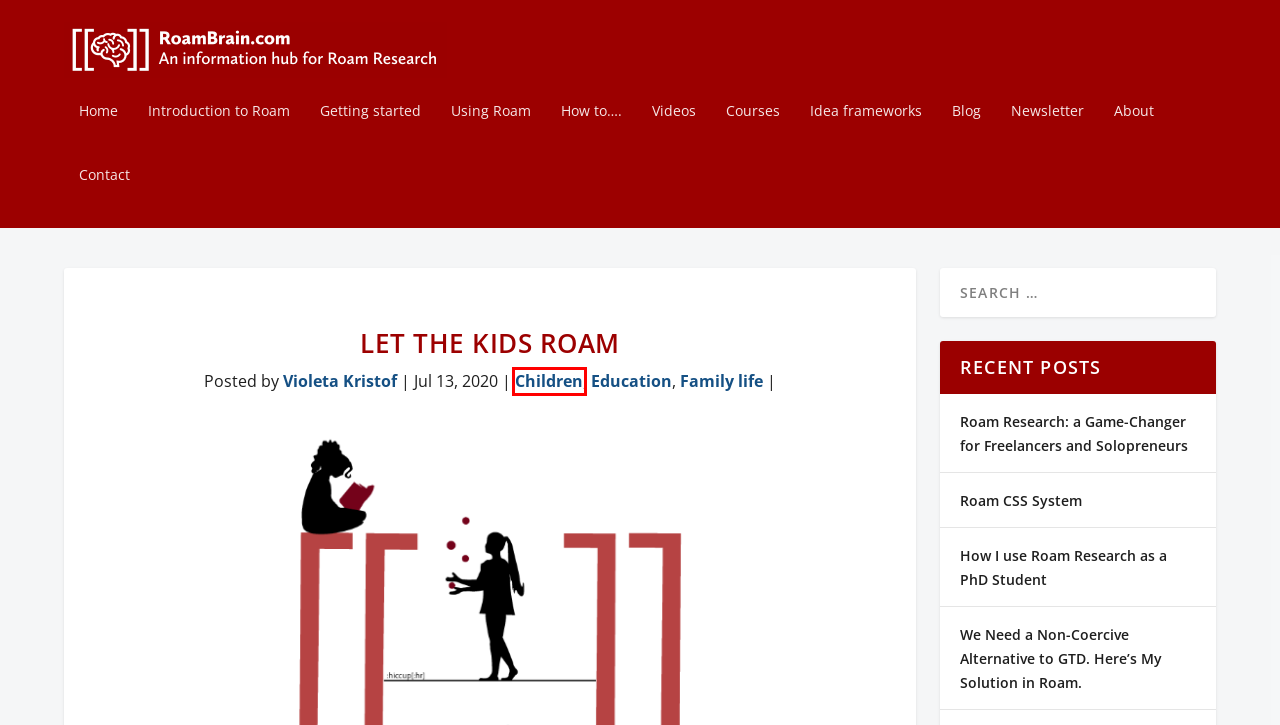Inspect the screenshot of a webpage with a red rectangle bounding box. Identify the webpage description that best corresponds to the new webpage after clicking the element inside the bounding box. Here are the candidates:
A. Getting started - RoamBrain.com
B. How I use Roam Research as a PhD Student - RoamBrain.com
C. Children Archives - RoamBrain.com
D. Family life Archives - RoamBrain.com
E. Roam Research: a Game-Changer for Freelancers and Solopreneurs - RoamBrain.com
F. We Need a Non-Coercive Alternative to GTD. Here's My Solution in Roam. - RoamBrain.com
G. Roam CSS System - RoamBrain.com
H. Education Archives - RoamBrain.com

C